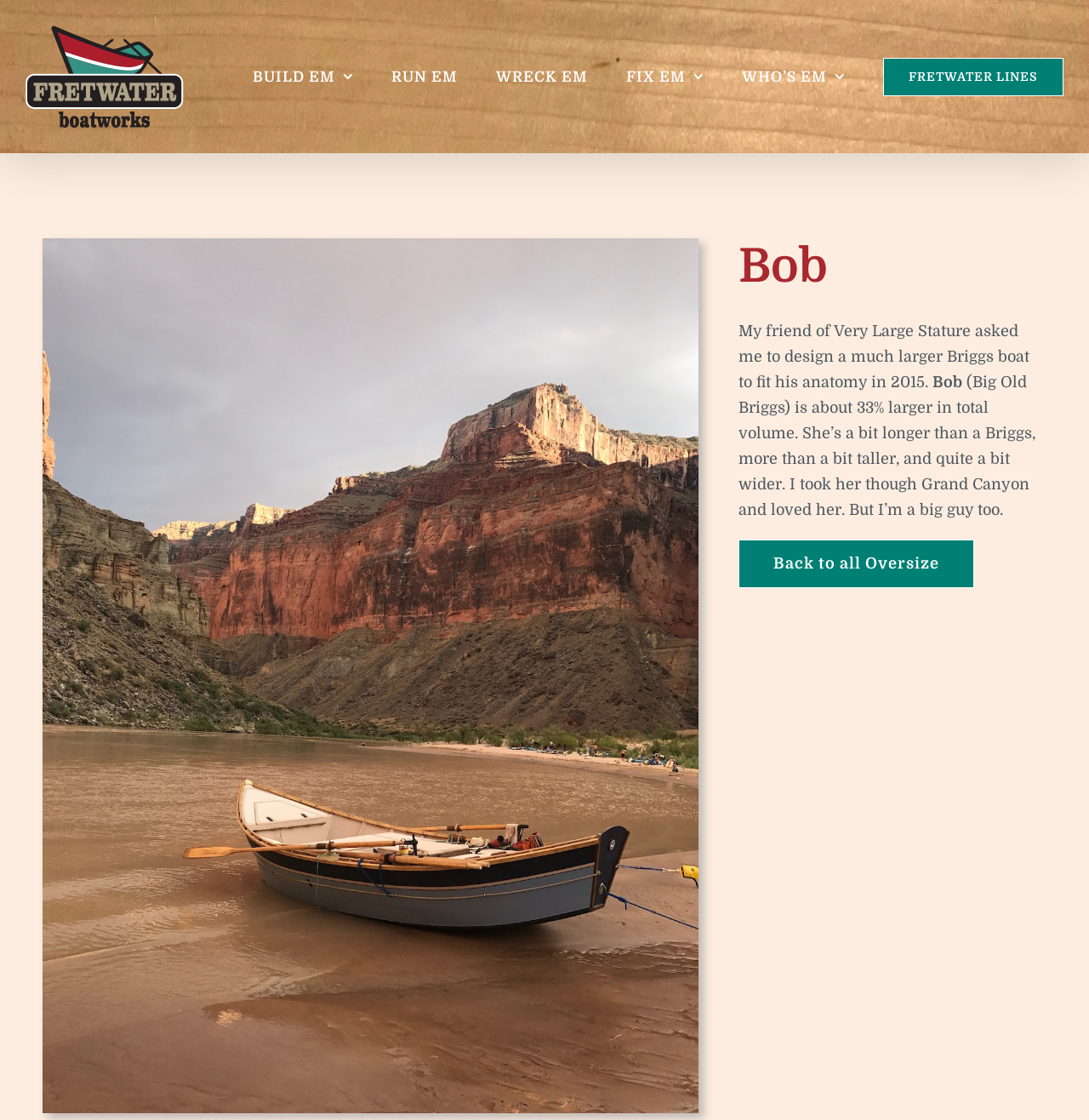Find the bounding box coordinates of the clickable element required to execute the following instruction: "Navigate to BUILD EM". Provide the coordinates as four float numbers between 0 and 1, i.e., [left, top, right, bottom].

[0.232, 0.061, 0.308, 0.076]